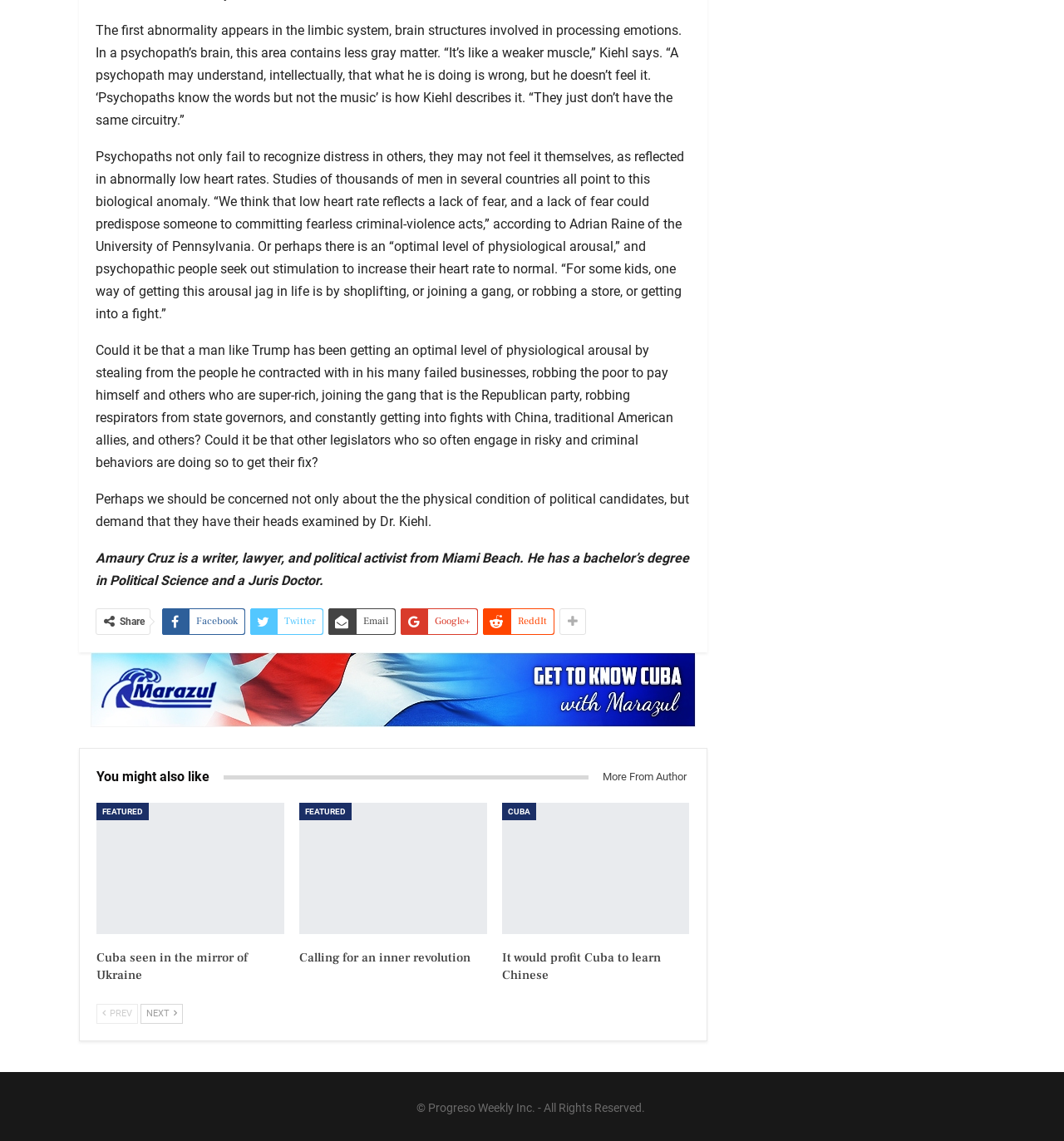Locate the bounding box coordinates of the element that should be clicked to execute the following instruction: "Share this article on Facebook".

[0.152, 0.533, 0.23, 0.557]